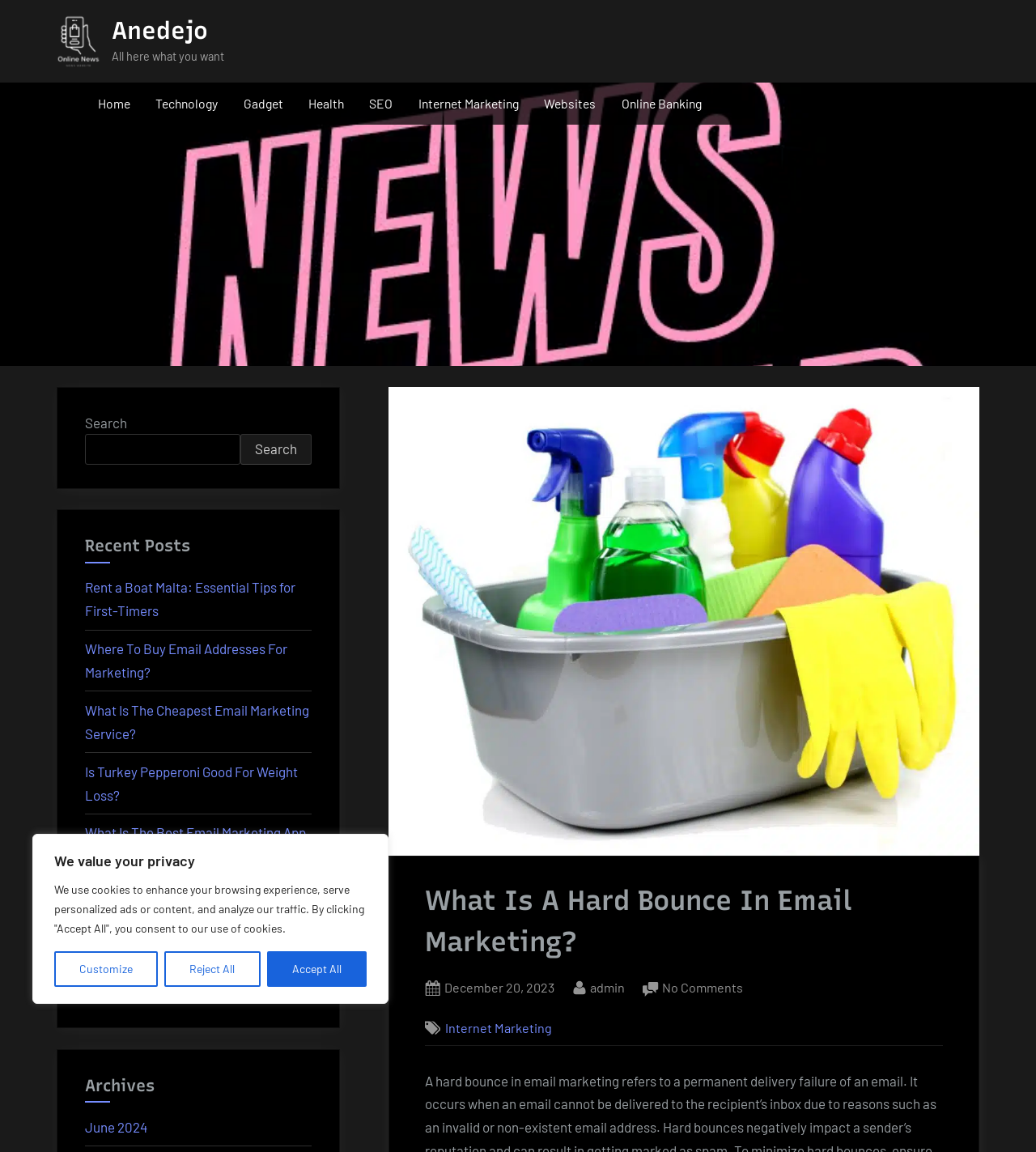Detail the various sections and features present on the webpage.

The webpage is about email marketing, specifically discussing the concept of a hard bounce. At the top, there is a banner with a privacy policy message, accompanied by three buttons: "Customize", "Reject All", and "Accept All". Below this banner, there is a logo and a link to "Anedejo" on the top-left corner.

The main navigation menu is located below the logo, with links to various categories such as "Home", "Technology", "Gadget", "Health", "SEO", "Internet Marketing", "Websites", and "Online Banking".

The main content area is divided into two sections. On the left, there is a header section with a heading "What Is A Hard Bounce In Email Marketing?" followed by information about the post, including the date "December 20, 2023", and the author "admin". There is also a link to "Internet Marketing" below the post information.

On the right, there is a sidebar with several sections. The top section is a search bar with a label "Search" and a search button. Below the search bar, there is a heading "Recent Posts" followed by a list of five links to recent articles, including "Rent a Boat Malta: Essential Tips for First-Timers" and "What Is The Best Email Marketing App For Shopify?".

Further down the sidebar, there is a heading "Recent Comments" with a message "No comments to show." Below this, there is a heading "Archives" with a link to "June 2024".